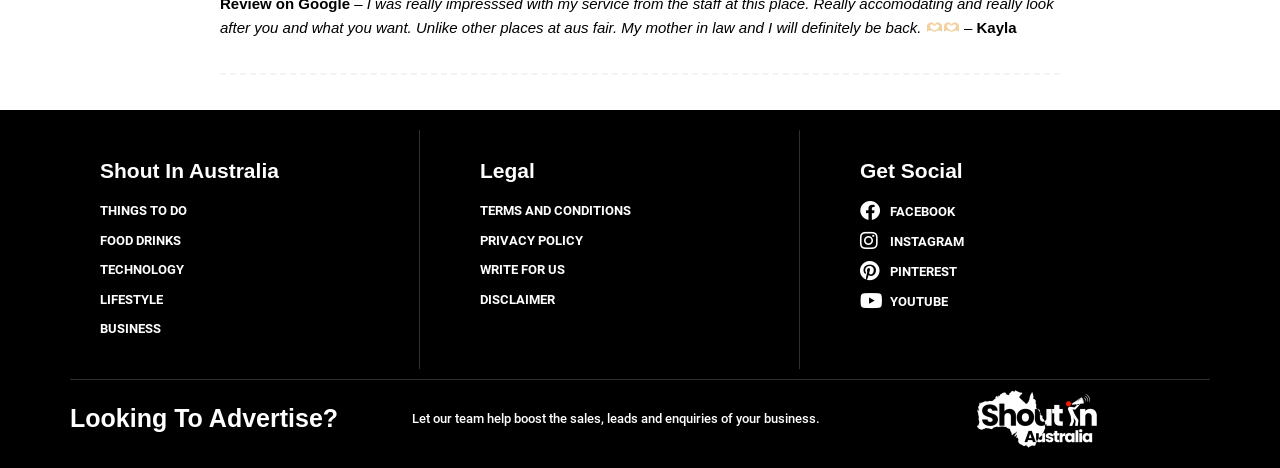Extract the bounding box coordinates for the described element: "terms and conditions". The coordinates should be represented as four float numbers between 0 and 1: [left, top, right, bottom].

[0.375, 0.43, 0.601, 0.472]